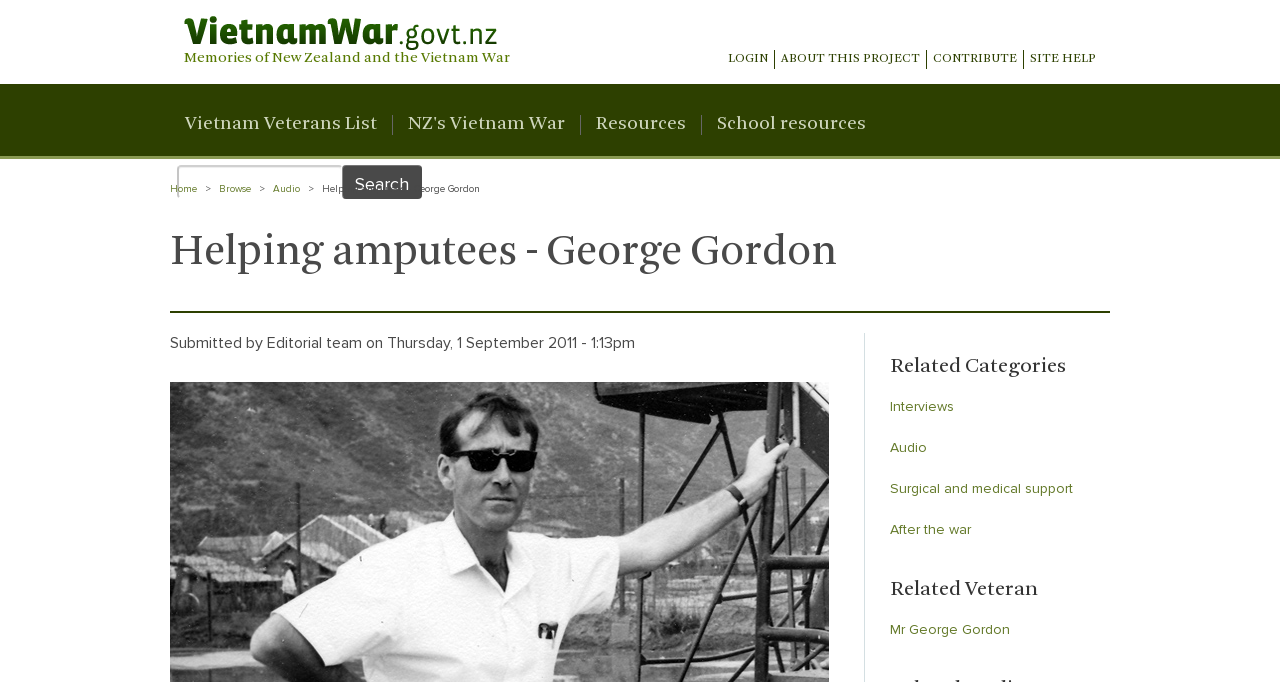Point out the bounding box coordinates of the section to click in order to follow this instruction: "Go to home page".

[0.144, 0.022, 0.388, 0.075]